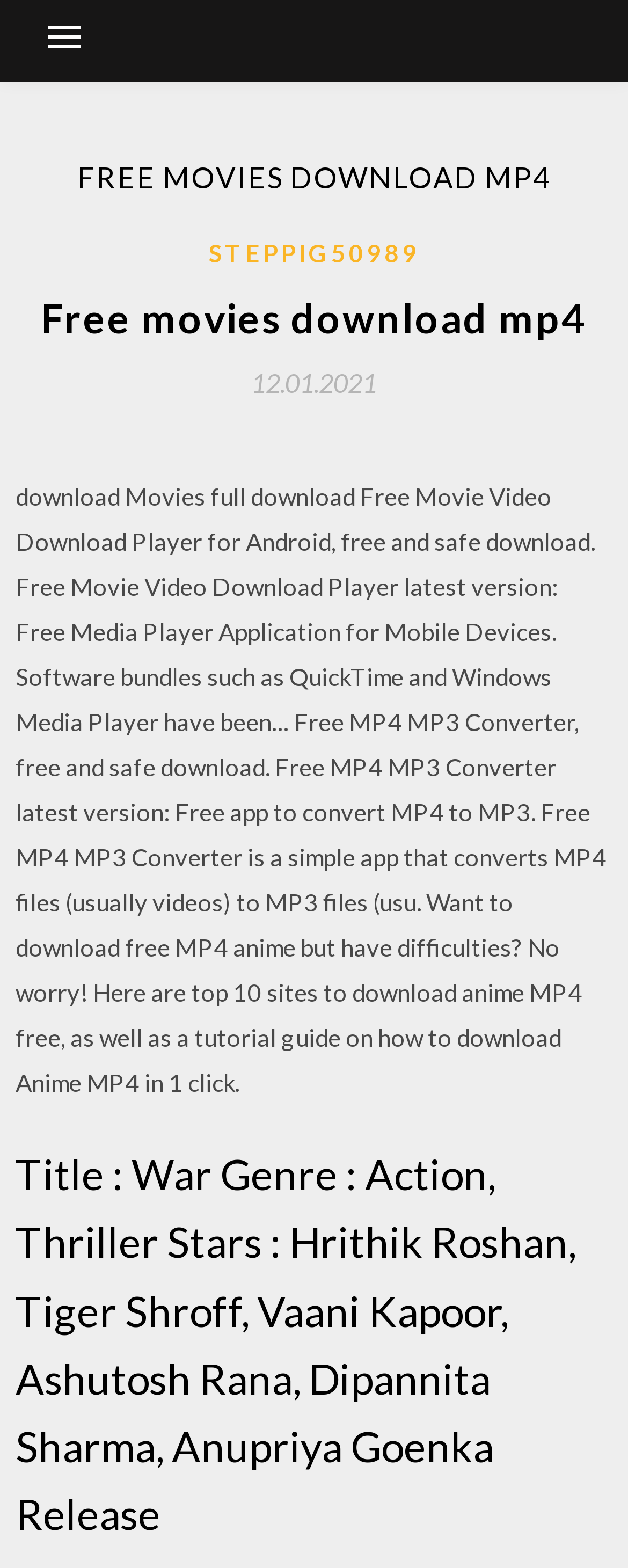Provide your answer to the question using just one word or phrase: What is the format of the downloadable content?

MP4